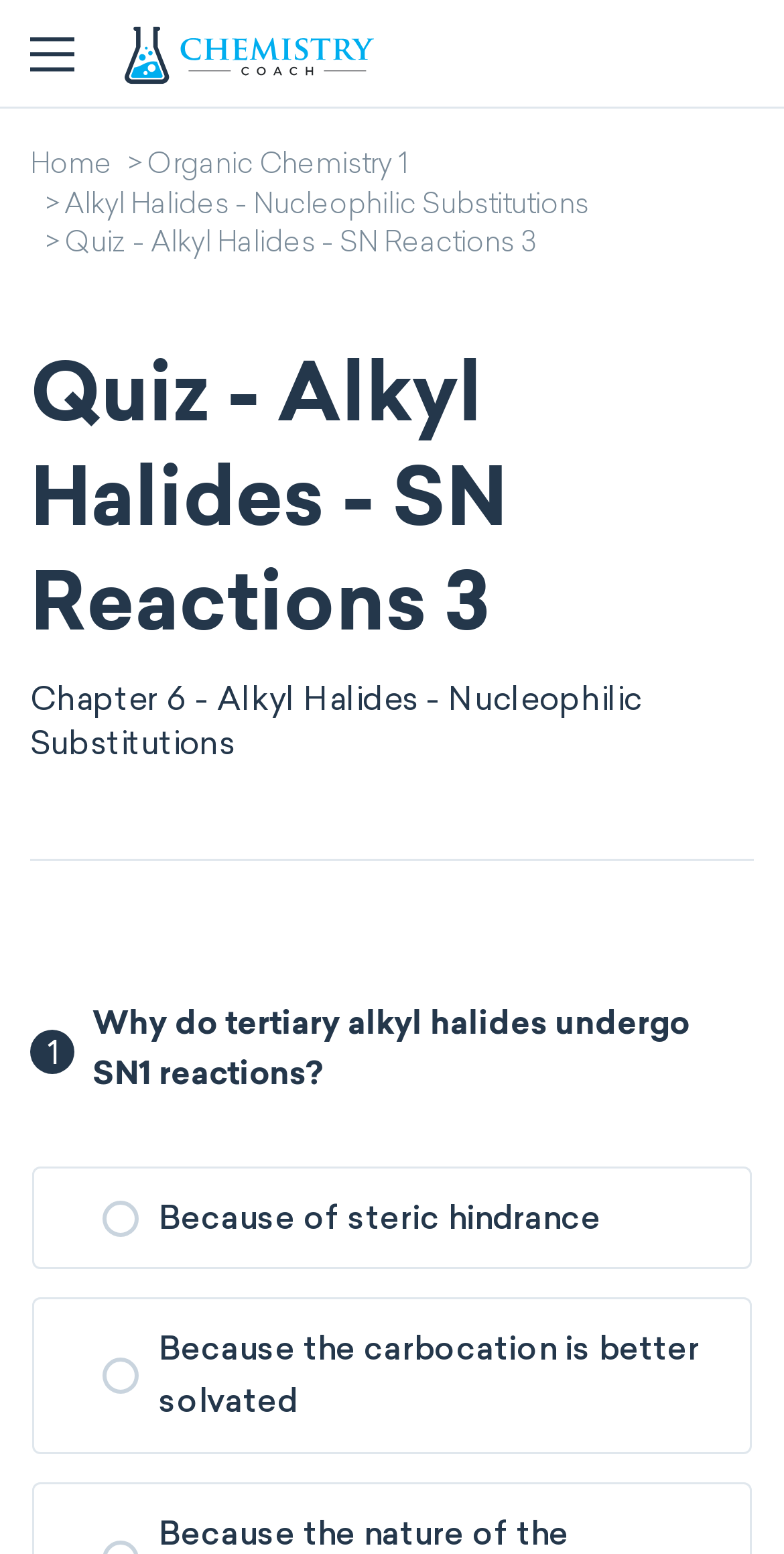Extract the bounding box coordinates of the UI element described by: "Alkyl Halides - Nucleophilic Substitutions". The coordinates should include four float numbers ranging from 0 to 1, e.g., [left, top, right, bottom].

[0.082, 0.124, 0.751, 0.142]